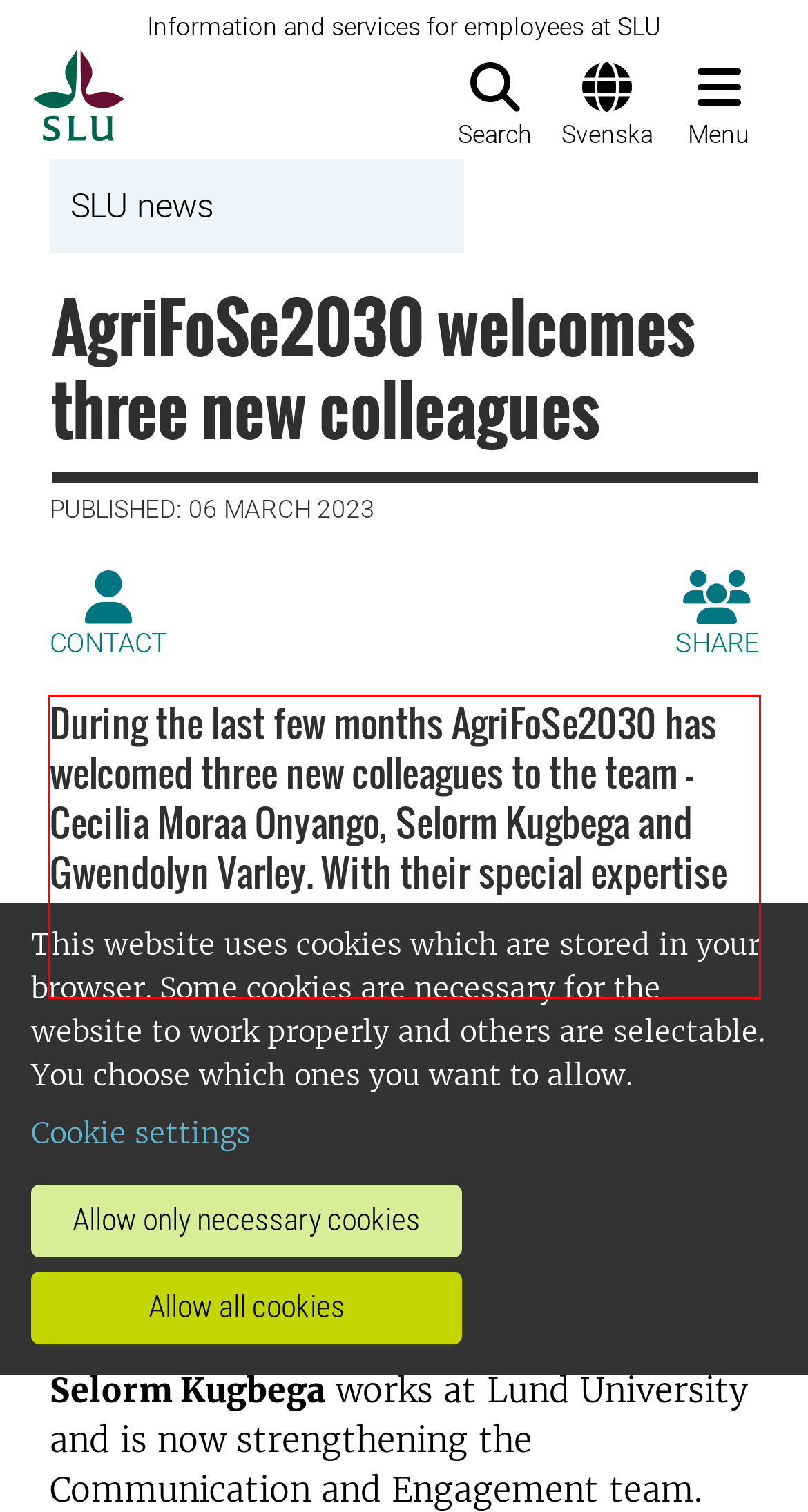Examine the screenshot of the webpage, locate the red bounding box, and perform OCR to extract the text contained within it.

During the last few months AgriFoSe2030 has welcomed three new colleagues to the team - Cecilia Moraa Onyango, Selorm Kugbega and Gwendolyn Varley. With their special expertise in different areas they will be an excellent contribution to the work AgriFoSe2030 is doing.